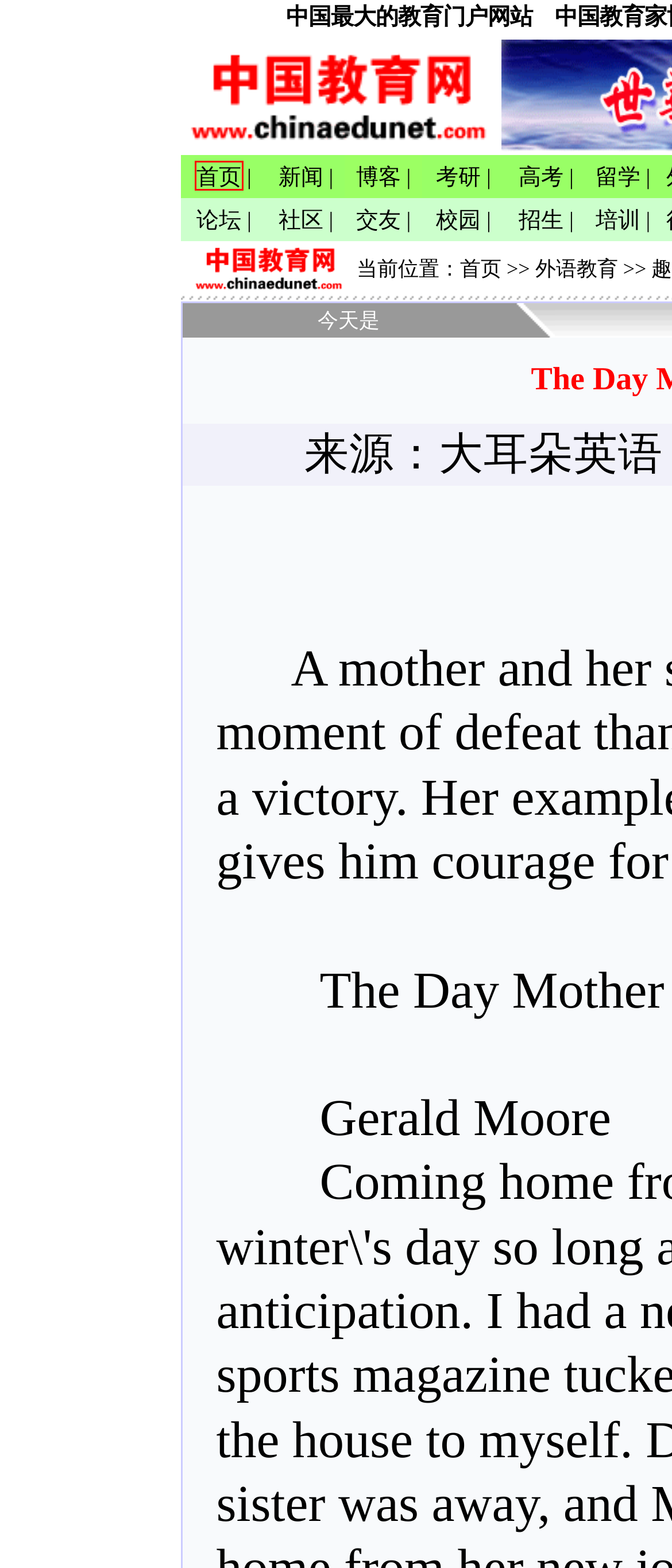You have a screenshot of a webpage with an element surrounded by a red bounding box. Choose the webpage description that best describes the new page after clicking the element inside the red bounding box. Here are the candidates:
A. The Day Mother Cried―中国教育网_外语教育_趣味英语
B. 征稿频道
C. 欢迎访问中国教育网 比赛活动频道
D. 中国教育网_留言版
E. 中国教育书店购物商城网上购物 网上开店 免费开店 商品拍卖 用户团购 二手市场 购物论坛
F. 中国教育网-中国最大的教育门户网站_招生 考试 高考 考研 留学 资讯 中考 试题 论坛 求职 招聘 培训 院校 学生 教师 校长 家长
G. 中国教育网_频道诚征兼职主管/主编
H. 中国教育网频道说明

F